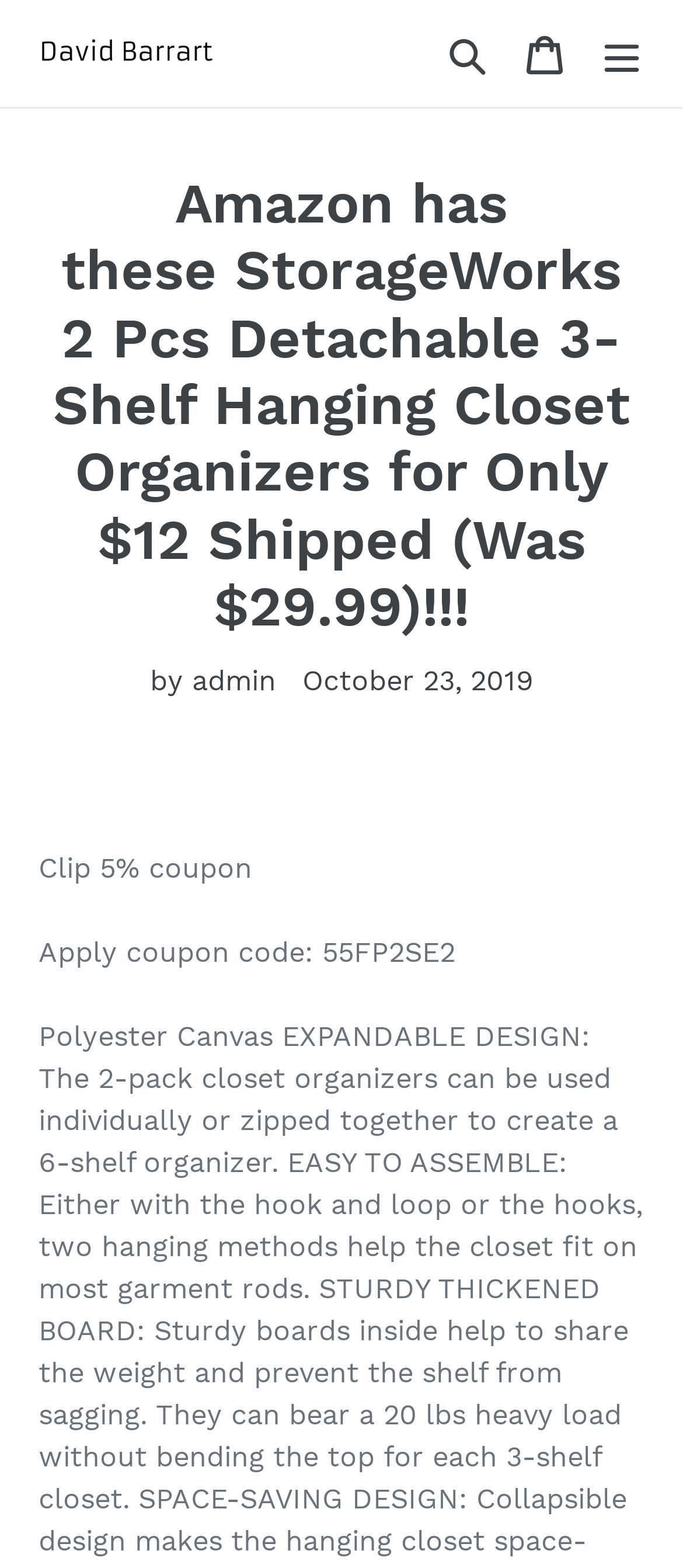Extract the primary headline from the webpage and present its text.

Amazon has these StorageWorks 2 Pcs Detachable 3-Shelf Hanging Closet Organizers for Only $12 Shipped (Was $29.99)!!!